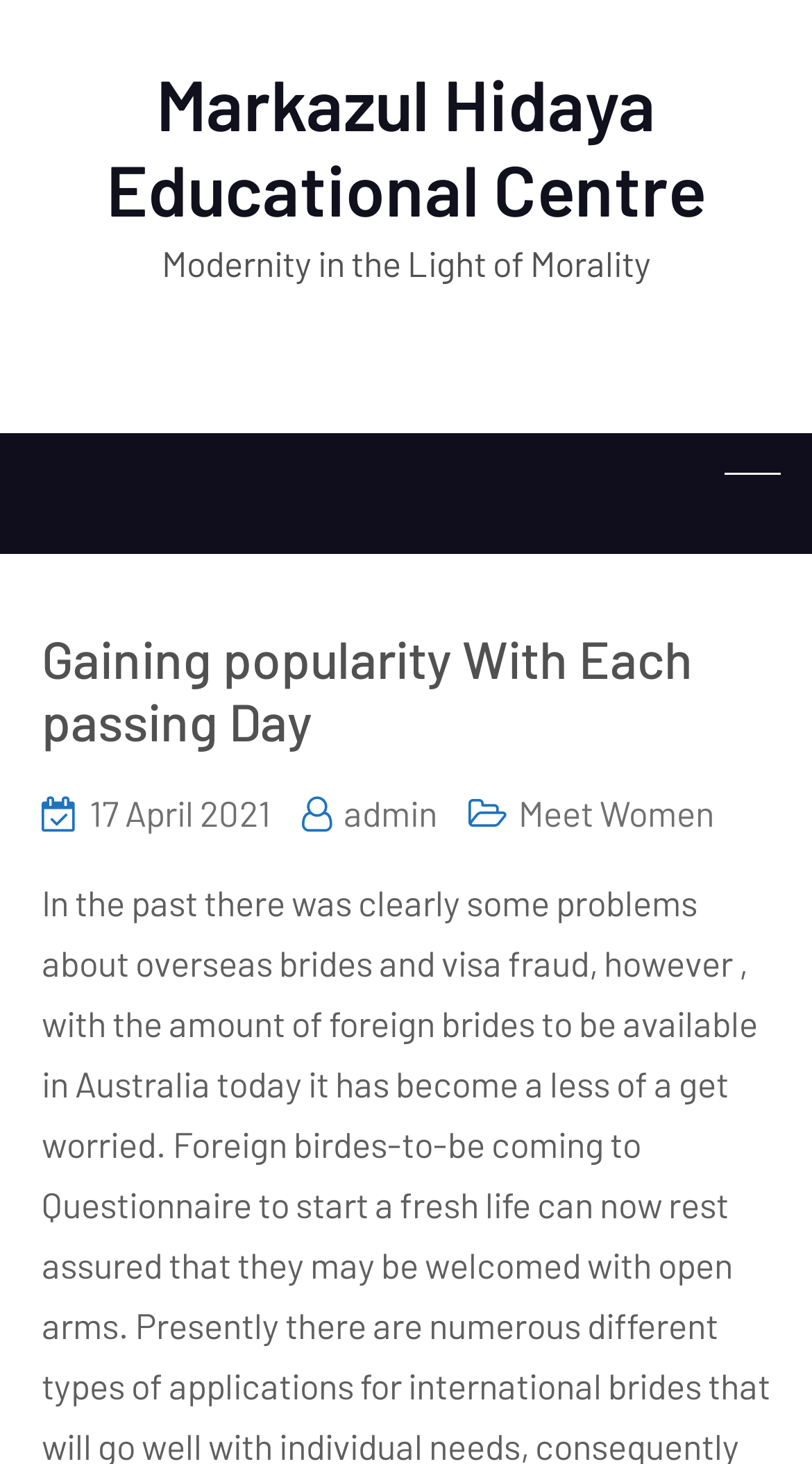Who is the author of the webpage?
Please answer the question as detailed as possible based on the image.

The author of the webpage can be found in the link element that is a child of the header element, which is 'admin'. This is likely the username or identifier of the person who created or updated the webpage.